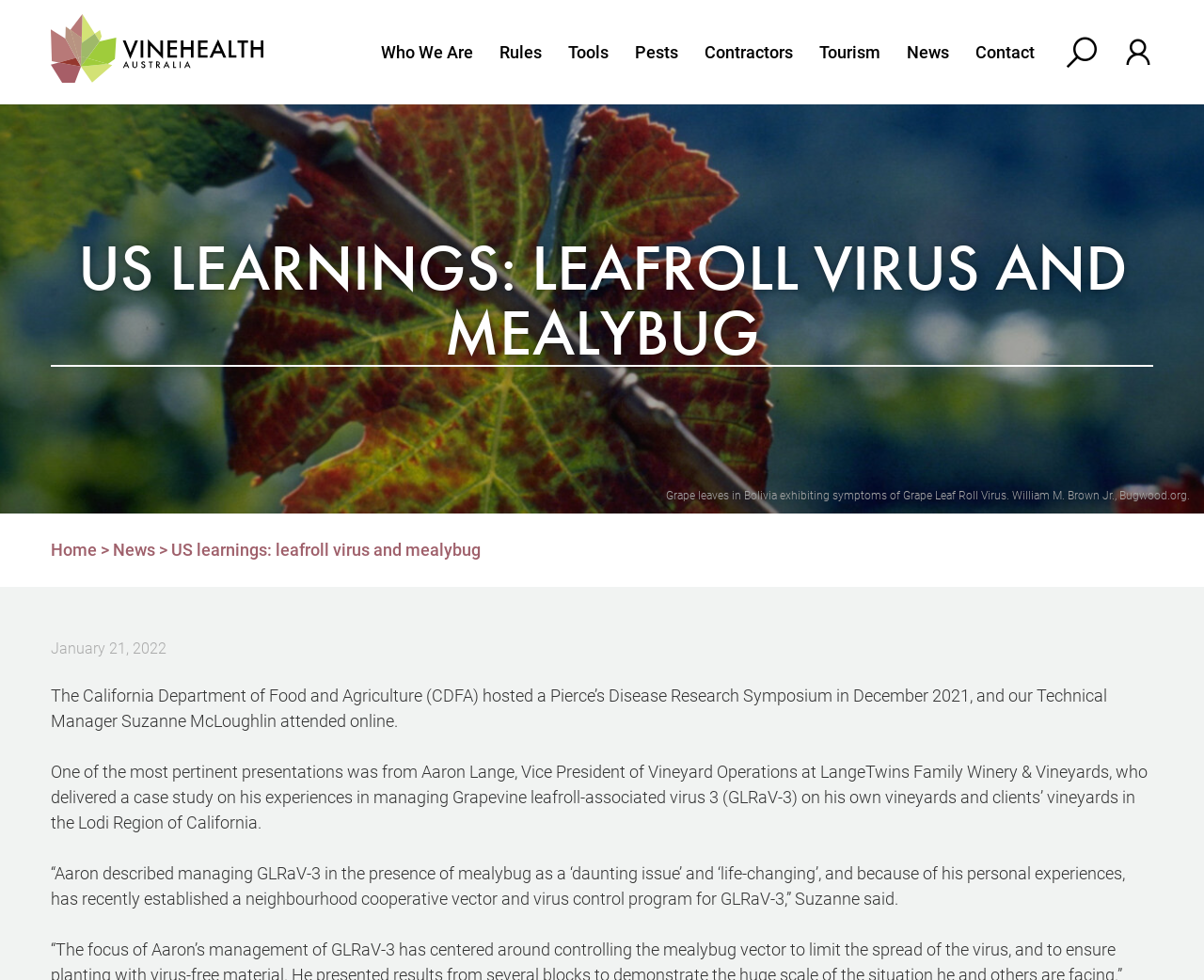Pinpoint the bounding box coordinates of the clickable element to carry out the following instruction: "Click on the 'Who We Are' link."

[0.305, 0.014, 0.404, 0.093]